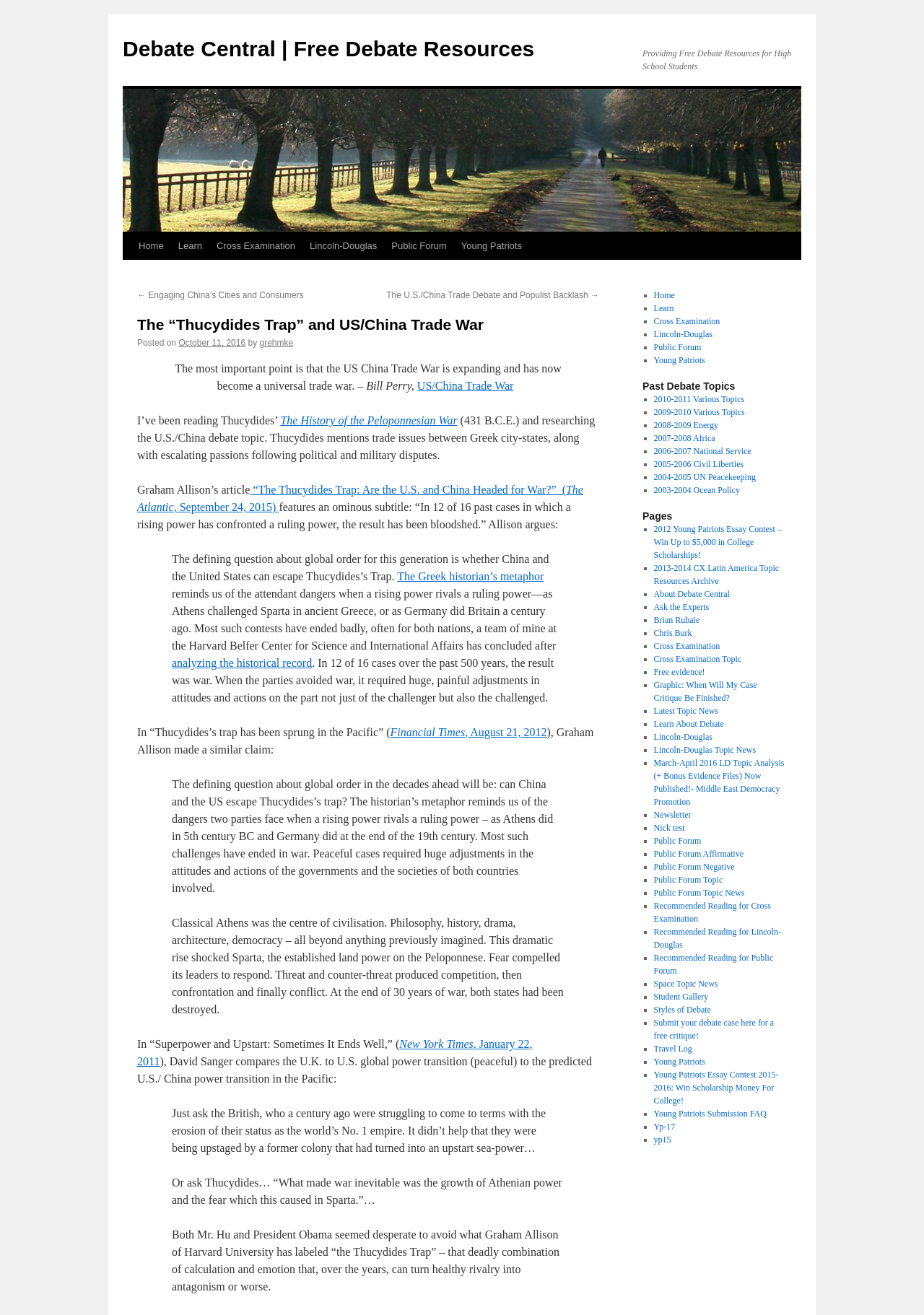Create an in-depth description of the webpage, covering main sections.

The webpage is about the "Thucydides Trap" and the US/China trade war, with a focus on debate resources for high school students. At the top, there is a link to "Debate Central" and an image with the same name. Below this, there is a navigation menu with links to "Home", "Learn", "Cross Examination", "Lincoln-Douglas", "Public Forum", and "Young Patriots".

The main content of the page is an article about the "Thucydides Trap" and its relation to the US/China trade war. The article is divided into several sections, each with a heading and a blockquote. The first section discusses the concept of the "Thucydides Trap" and its application to the US/China trade war. The second section quotes an article by Graham Allison, which argues that the US and China are headed for war unless they can escape the "Thucydides Trap".

The article also includes several blockquotes from various sources, including The Atlantic, Financial Times, and New York Times. These blockquotes provide additional insights and perspectives on the "Thucydides Trap" and its implications for the US/China trade war.

On the right side of the page, there is a complementary section with links to past debate topics, including "2010-2011 Various Topics", "2009-2010 Various Topics", and "2008-2009 Energy", among others. There is also a heading "Pages" with links to additional resources.

Overall, the webpage provides a comprehensive overview of the "Thucydides Trap" and its relevance to the US/China trade war, with a focus on debate resources for high school students.